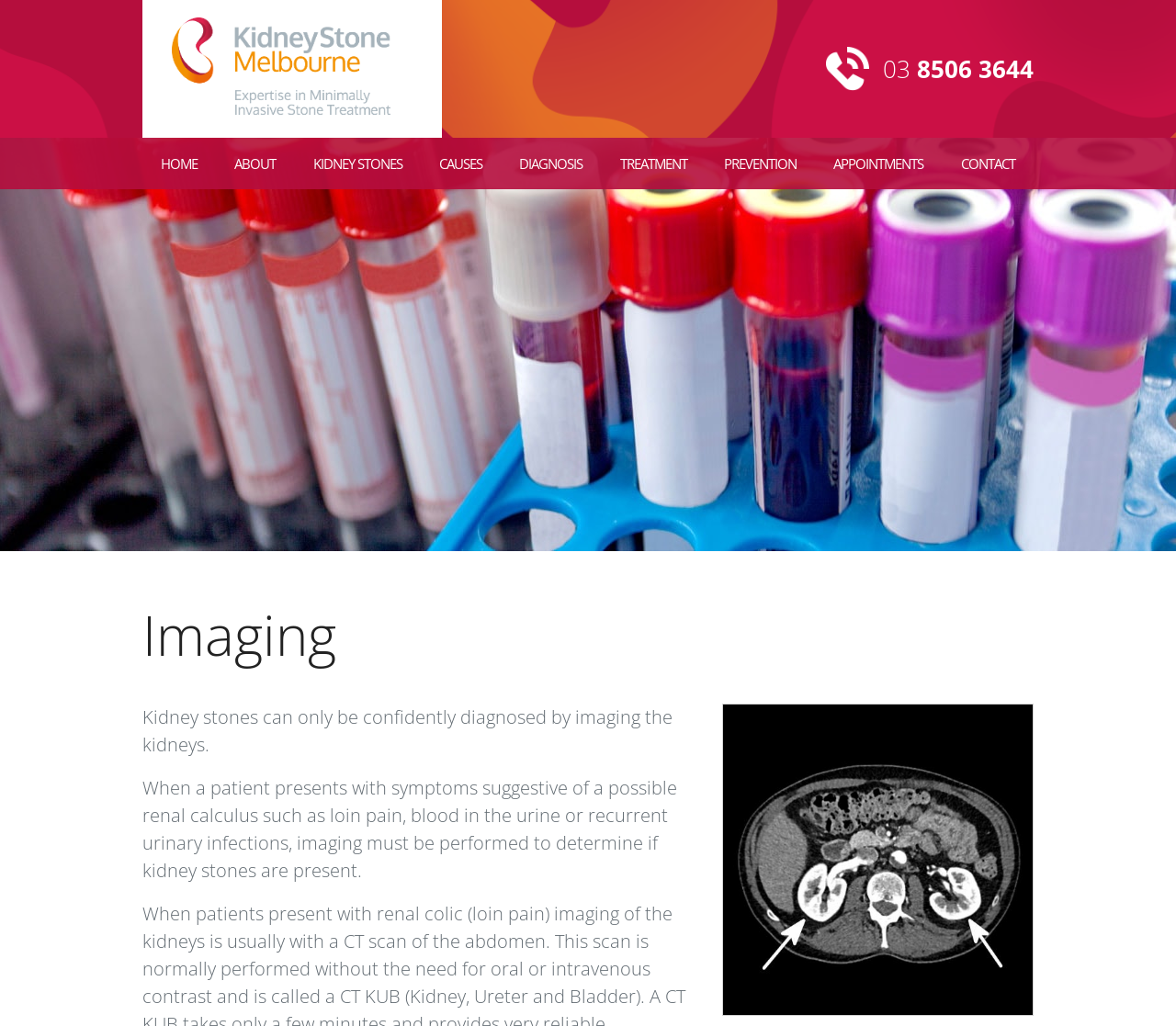Specify the bounding box coordinates of the element's region that should be clicked to achieve the following instruction: "Click on the 'KIDNEY STONES' link". The bounding box coordinates consist of four float numbers between 0 and 1, in the format [left, top, right, bottom].

[0.251, 0.134, 0.358, 0.184]